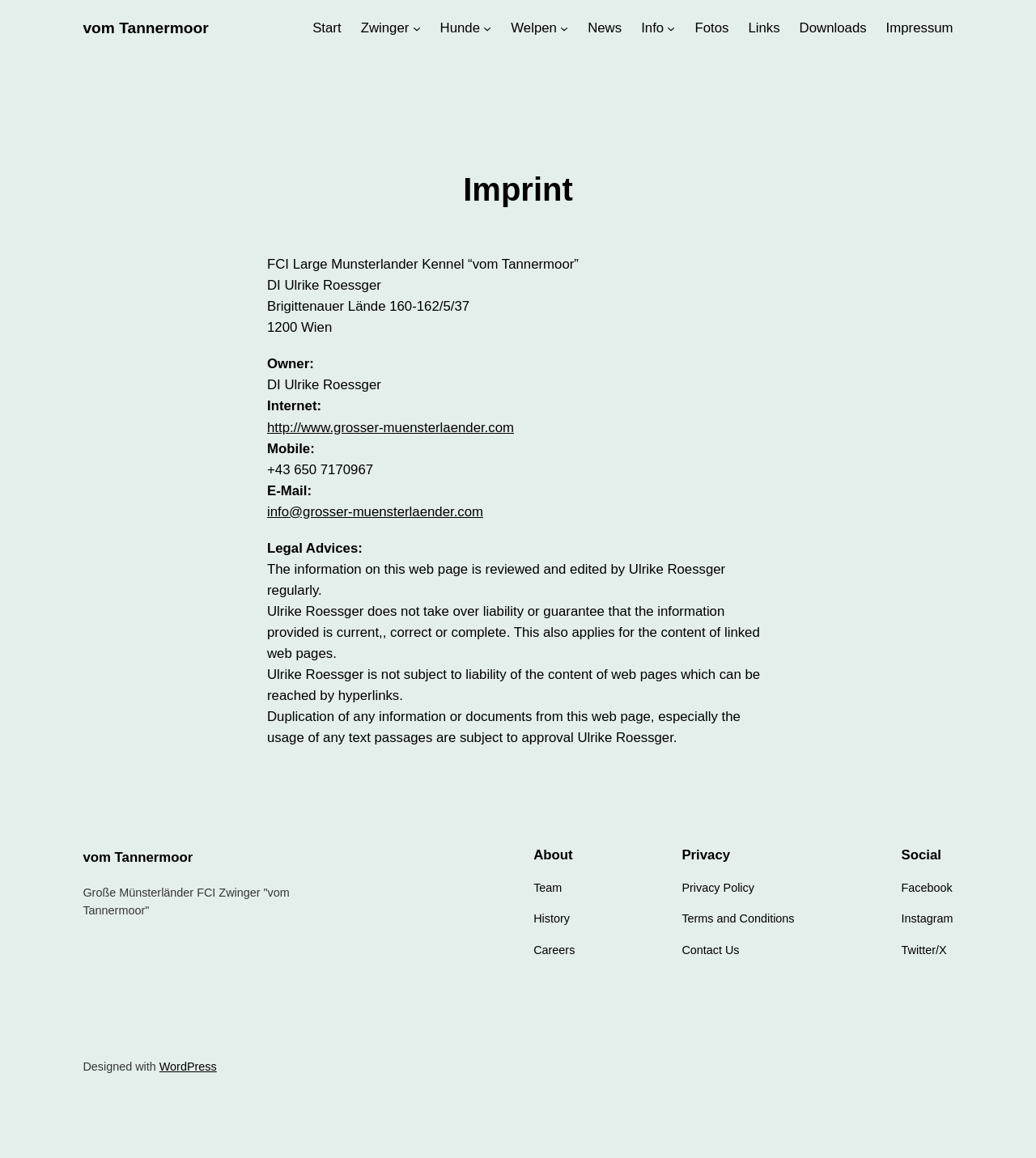What is the name of the kennel?
Please answer the question as detailed as possible based on the image.

The name of the kennel can be found in the heading 'Imprint' and also in the link 'vom Tannermoor' at the top of the page. It is also mentioned in the StaticText 'FCI Large Munsterlander Kennel “vom Tannermoor”'.